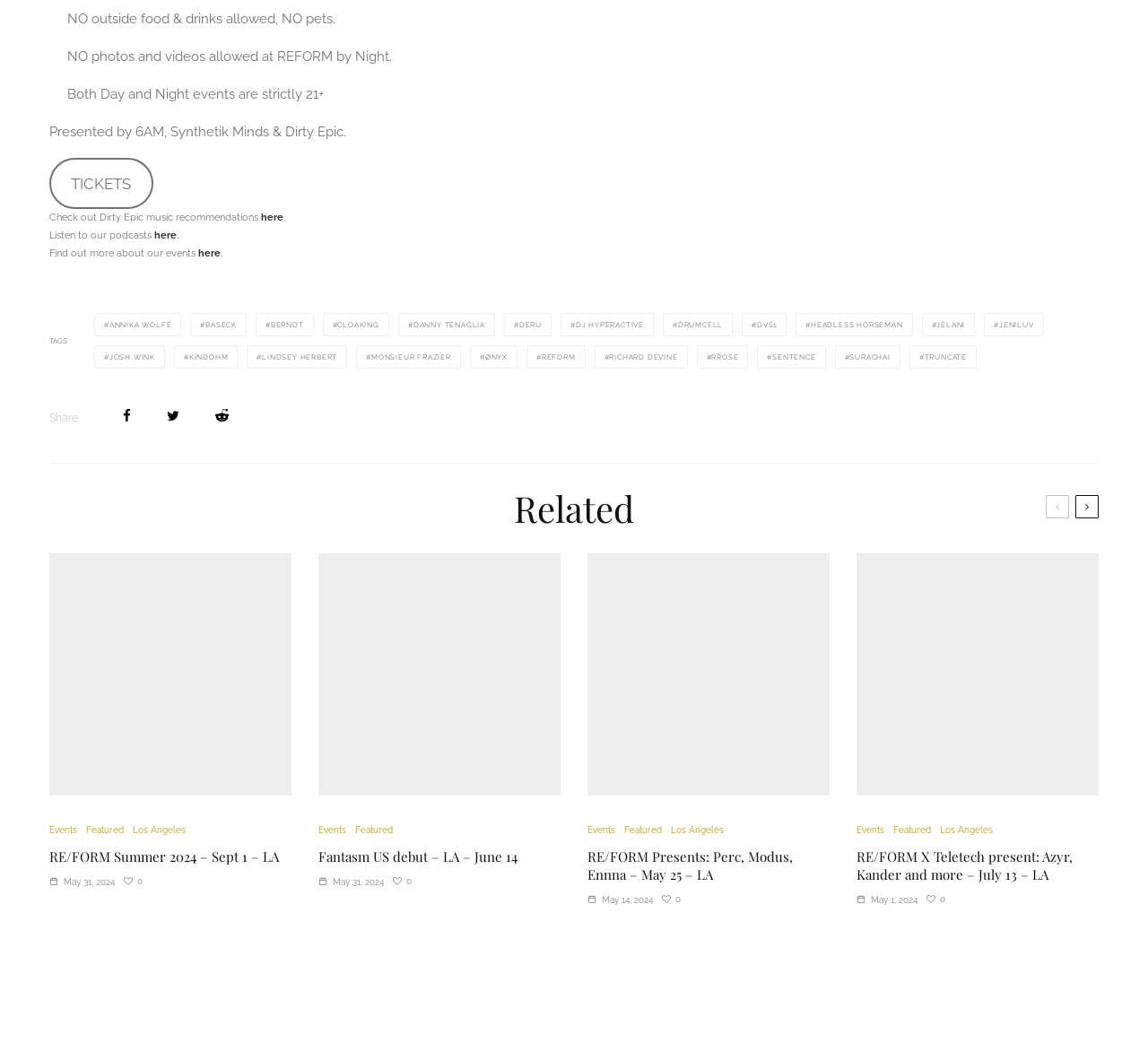Please identify the bounding box coordinates of the element I should click to complete this instruction: 'Check out Dirty Epic music recommendations'. The coordinates should be given as four float numbers between 0 and 1, like this: [left, top, right, bottom].

[0.043, 0.201, 0.227, 0.213]